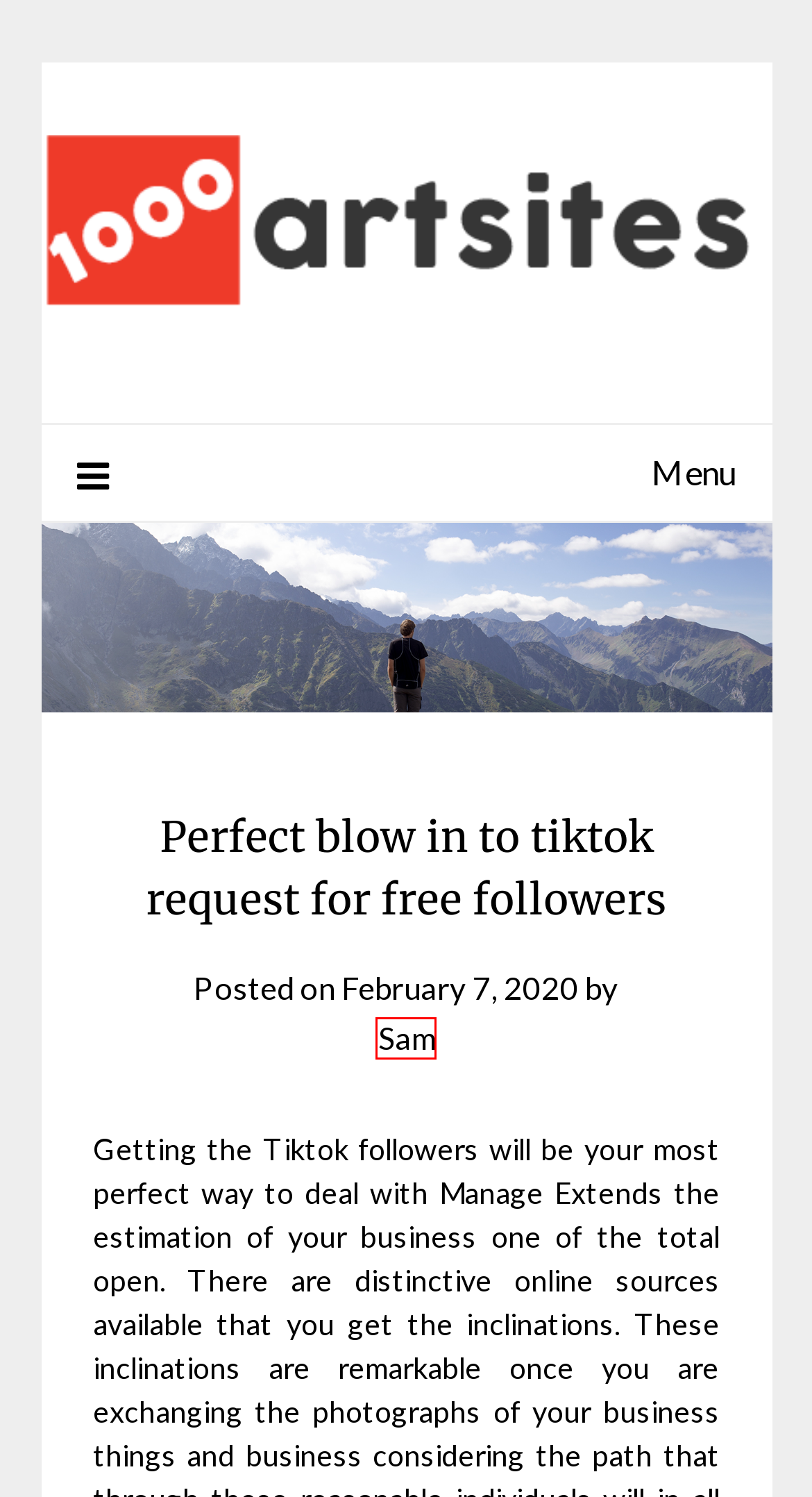Given a screenshot of a webpage with a red bounding box, please pick the webpage description that best fits the new webpage after clicking the element inside the bounding box. Here are the candidates:
A. Unleash the Power of Delta-8 Brand Gummies – Day Trial
B. May 2024 – Day Trial
C. June 8, 2024 – Day Trial
D. The Role of Sponsorship in Sports Broadcasting – Day Trial
E. Revitalize Your Appearance with Botox Transformations – Day Trial
F. Sam – Day Trial
G. Insider Bits of knowledge on Virtual Exam Prep Arrangement – Day Trial
H. Defending Rights – The Noble Mission of Criminal Defense Attorneys – Day Trial

F